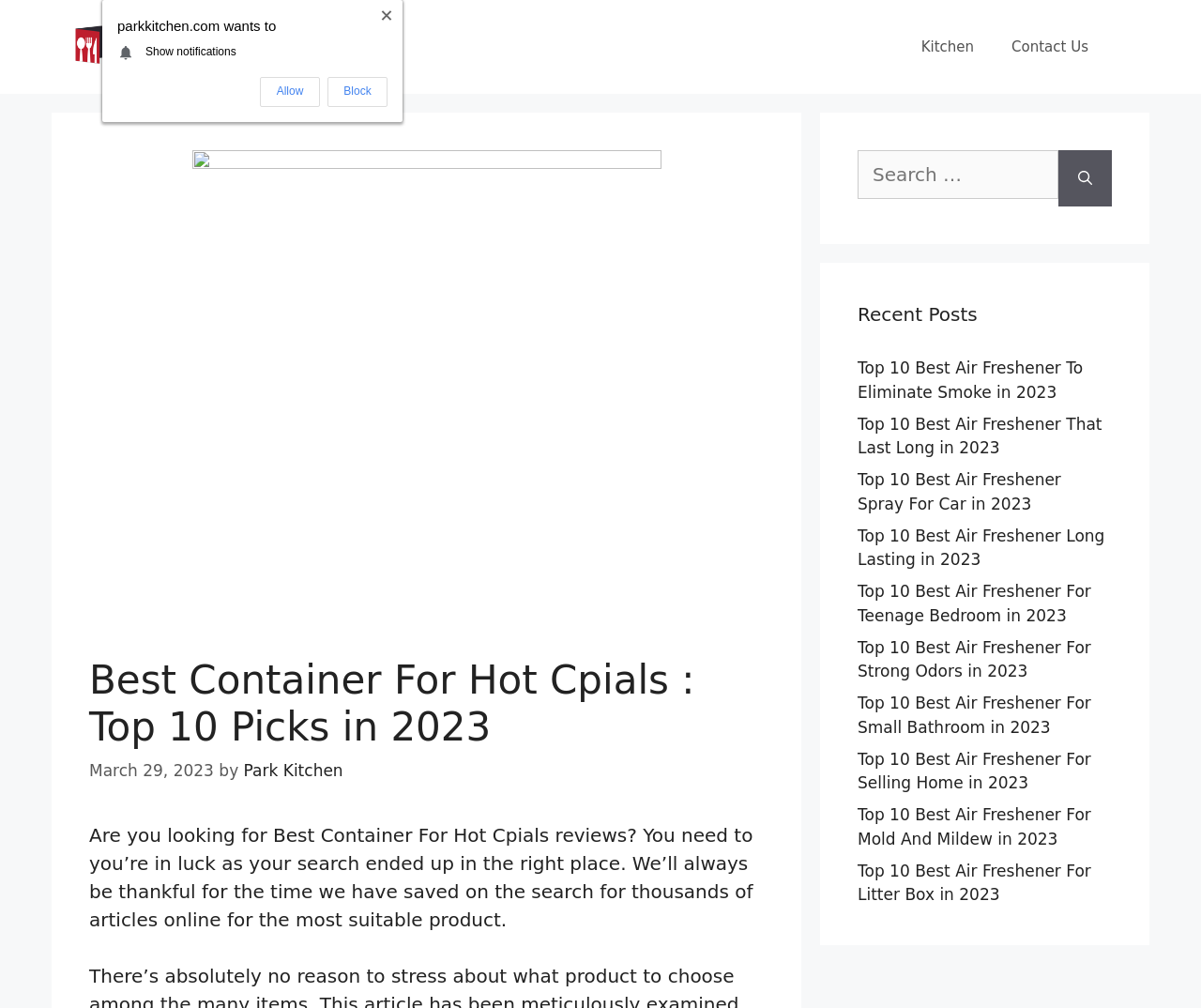Please find the bounding box coordinates of the element that you should click to achieve the following instruction: "Visit Park Kitchen homepage". The coordinates should be presented as four float numbers between 0 and 1: [left, top, right, bottom].

[0.062, 0.034, 0.258, 0.056]